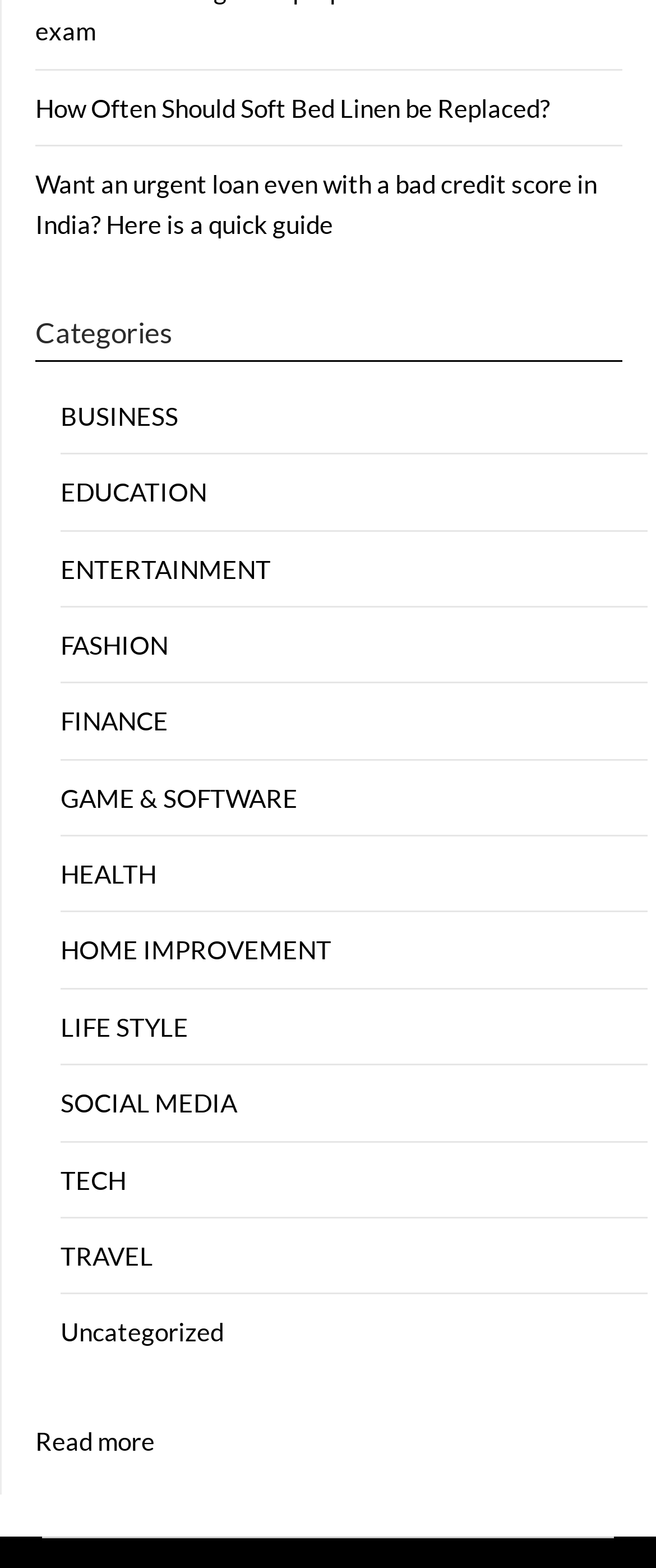Find the bounding box coordinates of the area that needs to be clicked in order to achieve the following instruction: "Go to the previous page". The coordinates should be specified as four float numbers between 0 and 1, i.e., [left, top, right, bottom].

None